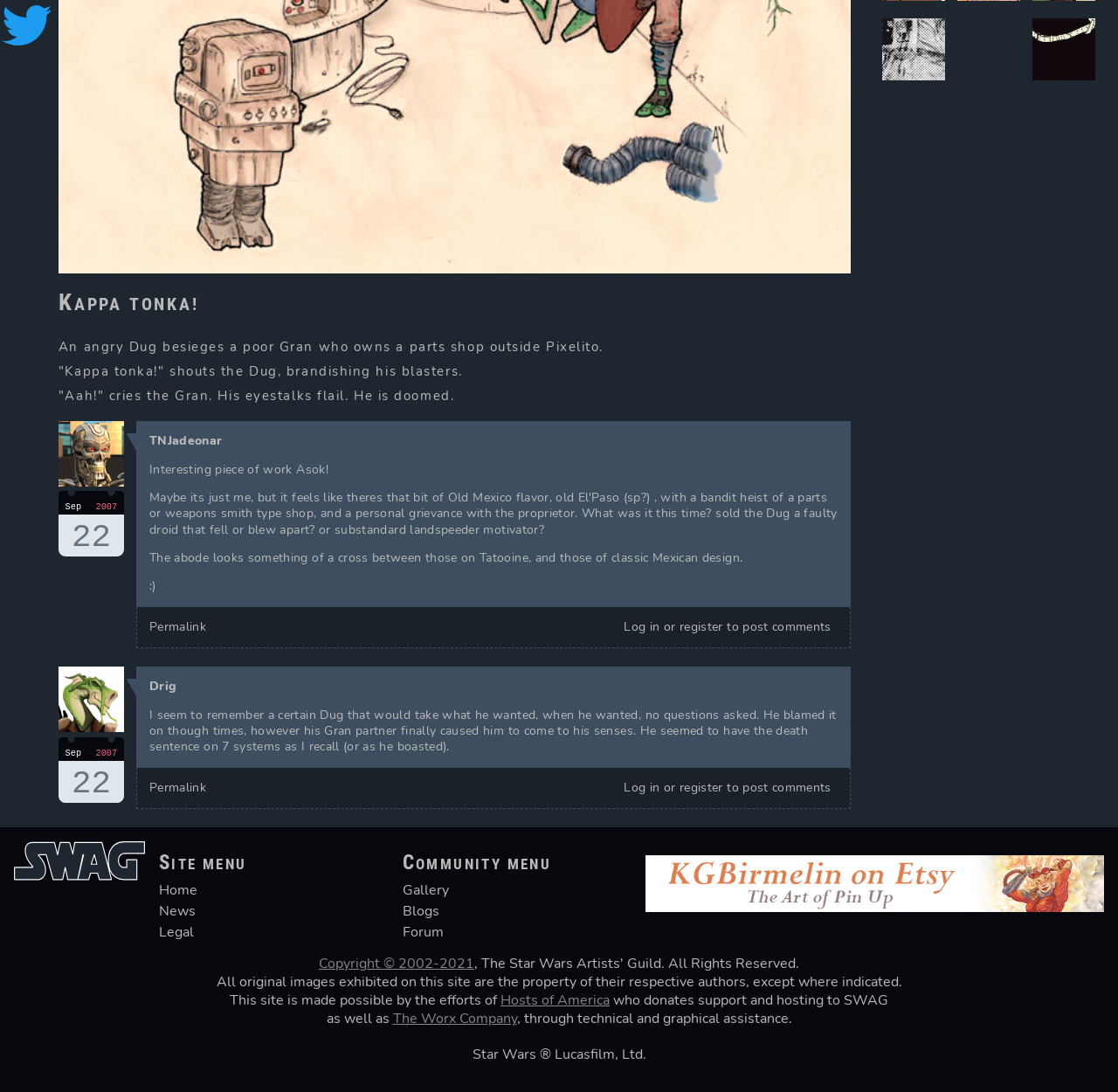Determine the bounding box for the described HTML element: "register". Ensure the coordinates are four float numbers between 0 and 1 in the format [left, top, right, bottom].

[0.608, 0.713, 0.647, 0.729]